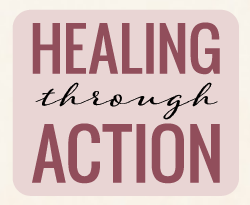Explain the image thoroughly, mentioning every notable detail.

The image features the phrase "HEALING through ACTION" prominently displayed. The bold uppercase letters in a deep maroon color convey a sense of strength and determination, while the word "through" is presented in a more delicate, cursive font, signifying a gentle and compassionate approach to healing. The background is a soft, neutral color, creating a calming contrast that emphasizes the text. This visual encapsulates a message of empowerment, suggesting that proactive steps can lead to emotional and mental wellness, particularly resonating with the themes of motherhood and overcoming isolation as mentioned in the surrounding context of the webpage.